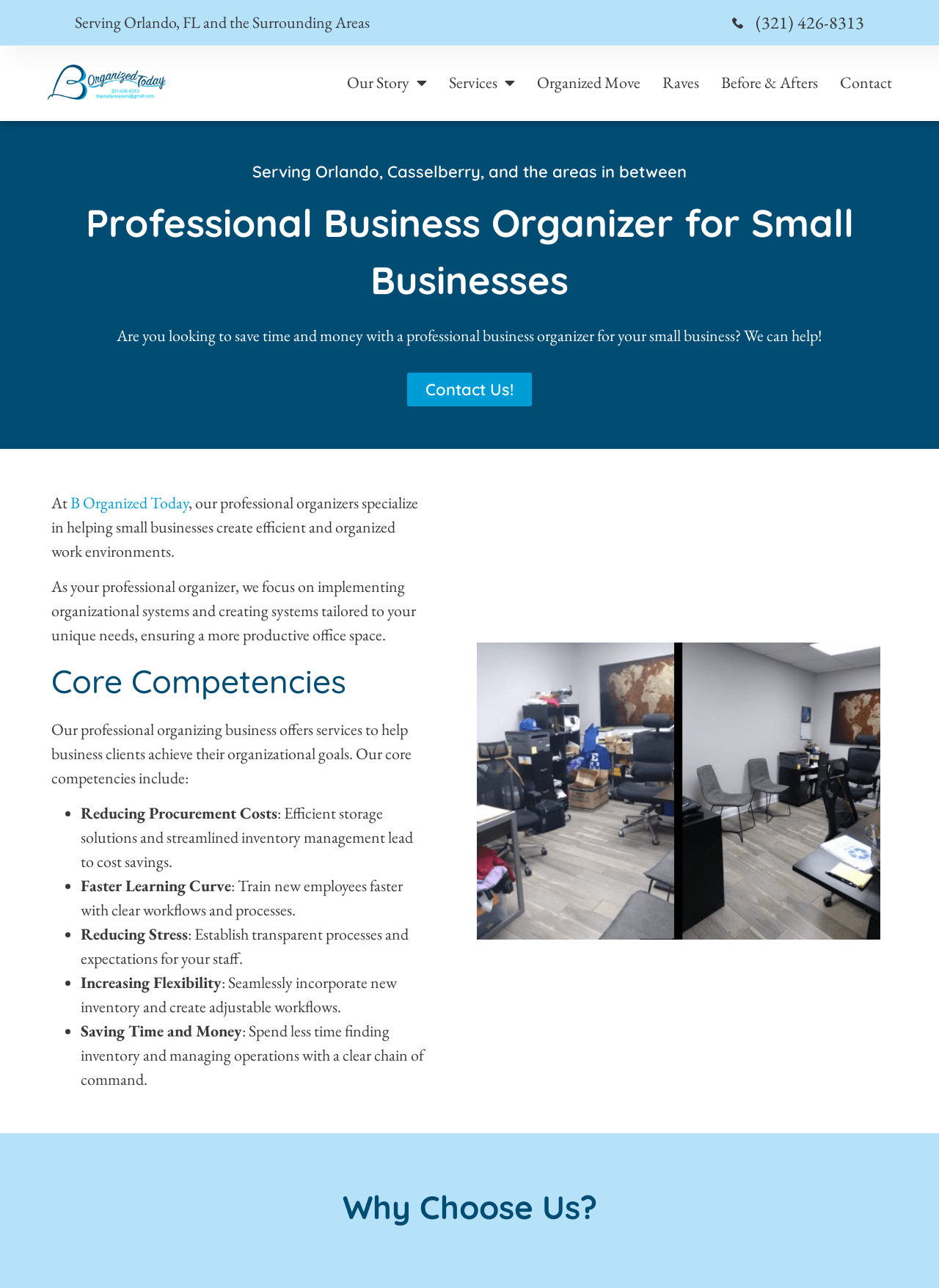Answer this question using a single word or a brief phrase:
What is the name of the company providing business organizer services?

B Organized Today